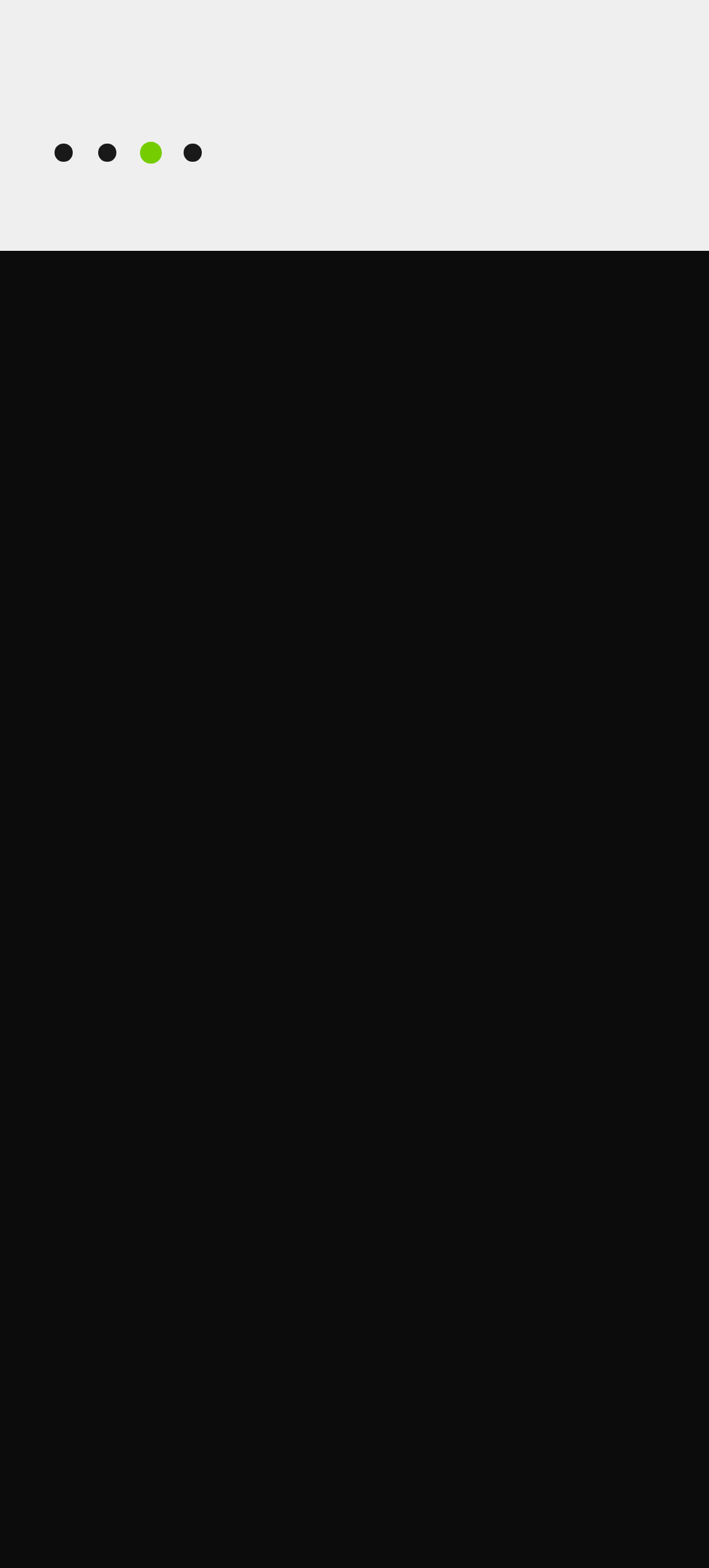What are the summer hours?
Using the image, provide a concise answer in one word or a short phrase.

Monday, Tuesday, Thursday: 8:00am-3:00pm Wednesday: 4:30pm-8:30pm